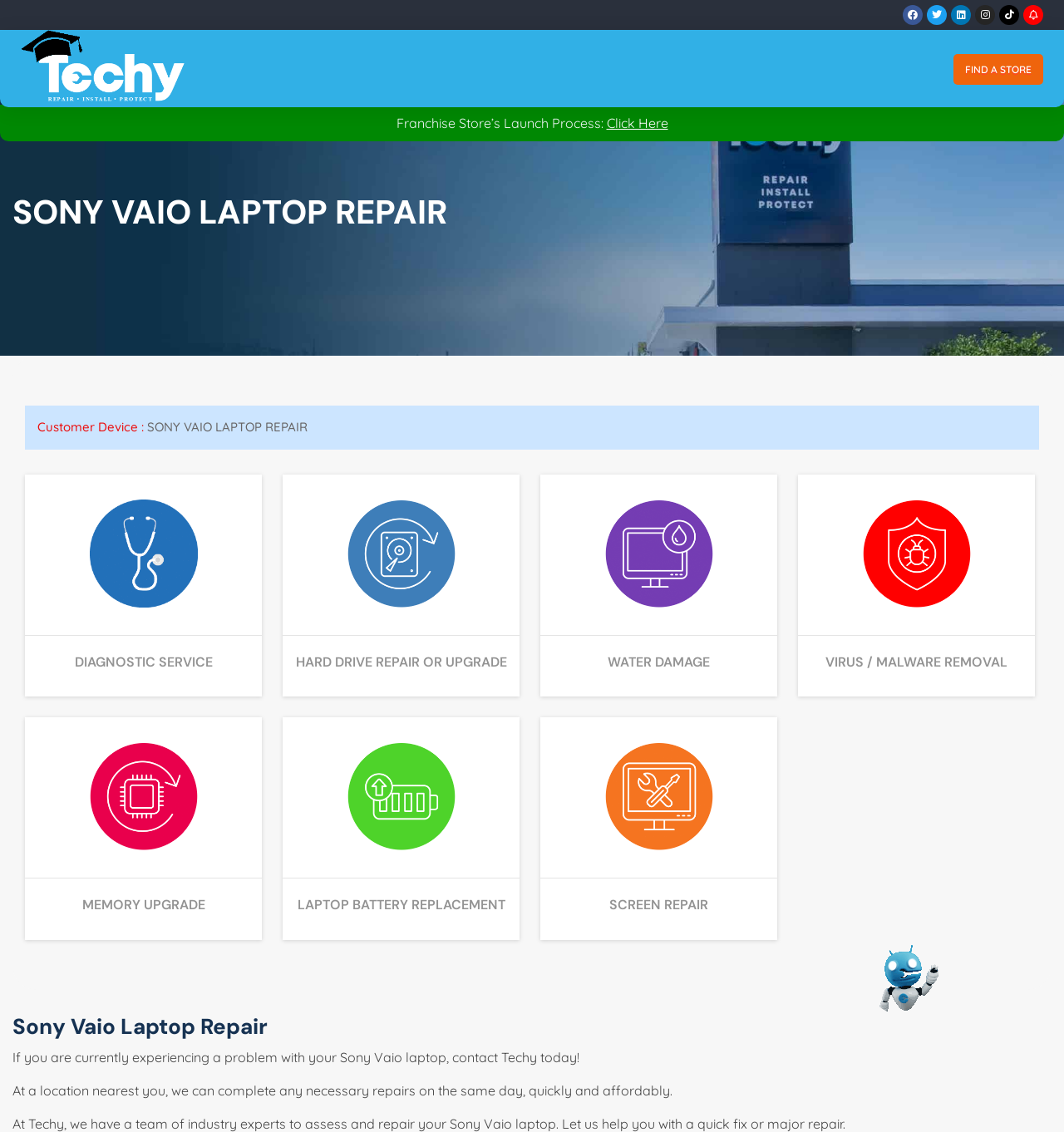Please determine the bounding box coordinates of the element's region to click for the following instruction: "Chat with chatbot".

[0.812, 0.83, 0.955, 0.904]